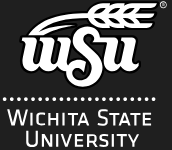What is the symbolic meaning of the wheat sheaf graphic?
Using the image provided, answer with just one word or phrase.

Growth and prosperity